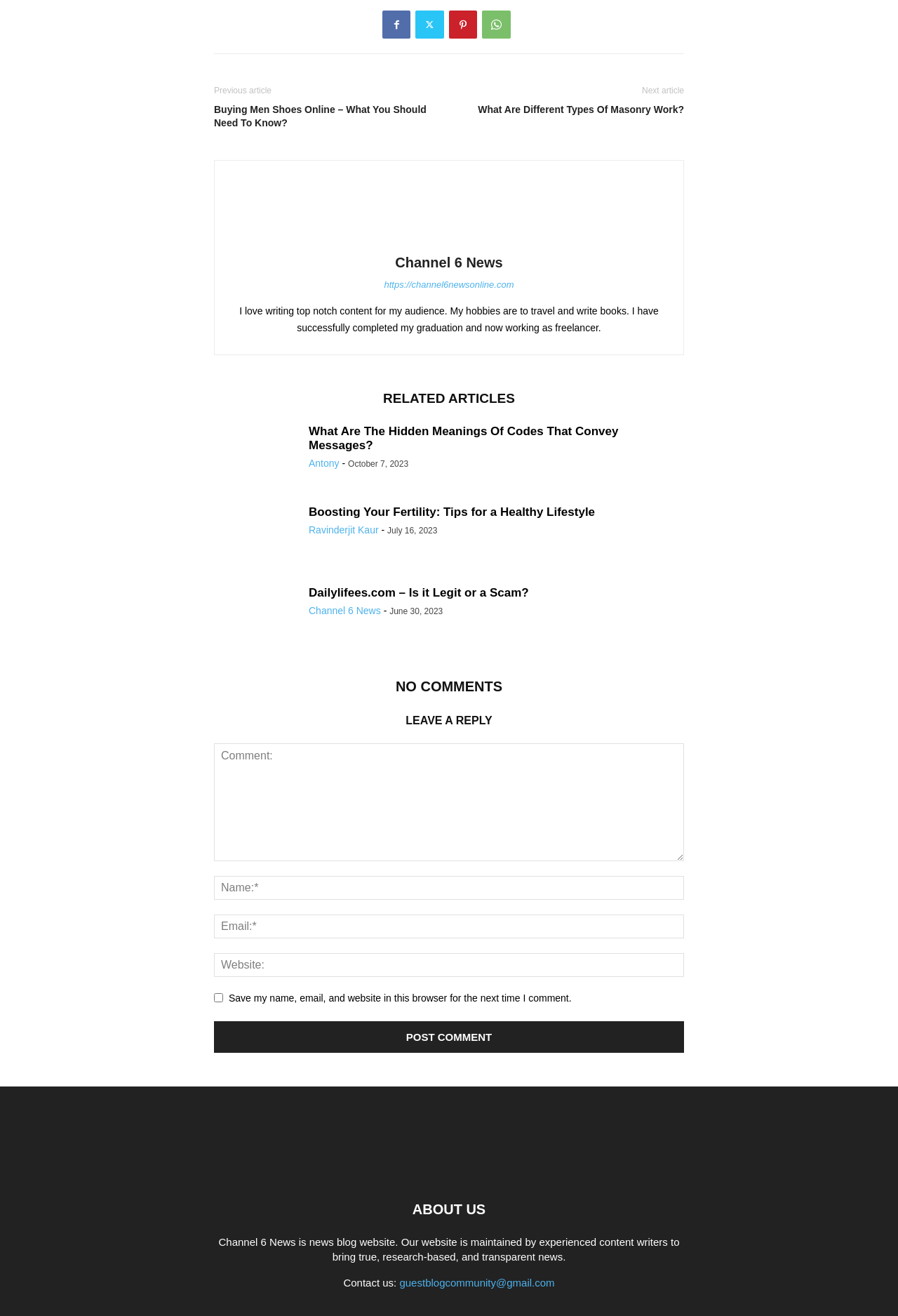Based on the element description, predict the bounding box coordinates (top-left x, top-left y, bottom-right x, bottom-right y) for the UI element in the screenshot: https://channel6newsonline.com

[0.428, 0.212, 0.572, 0.22]